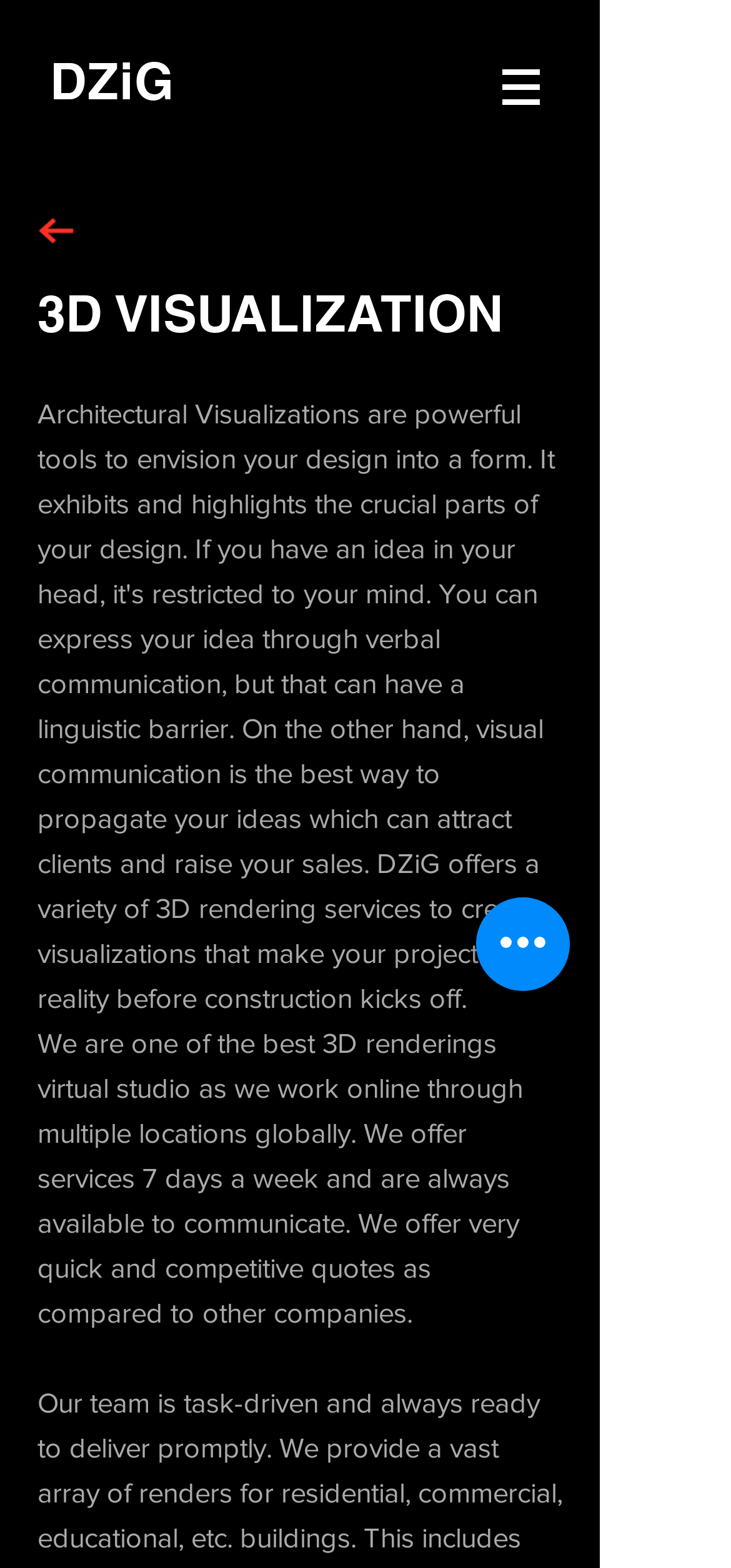What is the main service offered?
Give a detailed explanation using the information visible in the image.

The main service offered by the company can be inferred from the heading '3D VISUALIZATION' on the webpage, which suggests that the company is involved in 3D visualization services.